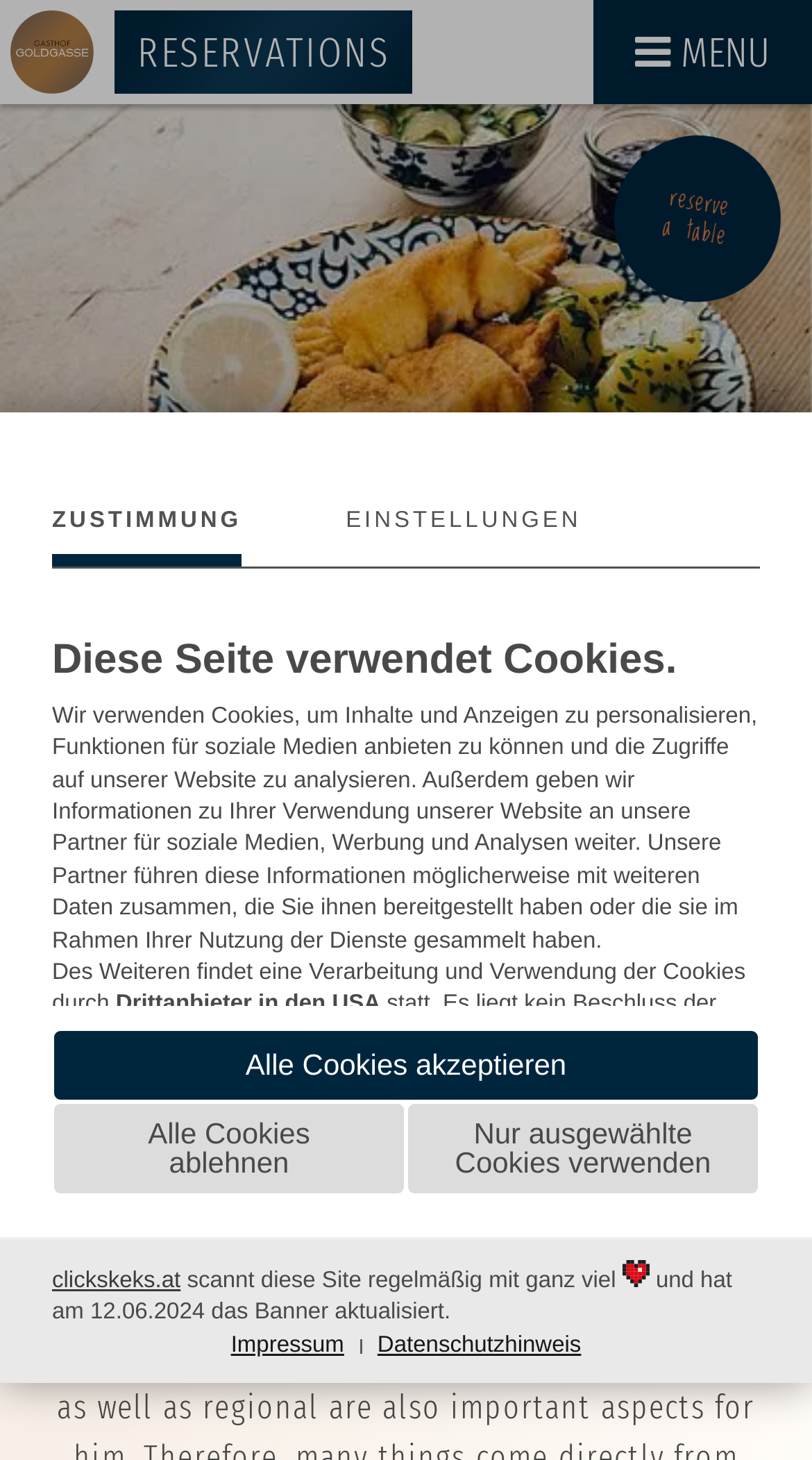What is the name of the Facebook page of Gasthof Goldgasse?
Please provide a comprehensive answer based on the contents of the image.

On the webpage, there is a link to the Facebook page of Gasthof Goldgasse, which is named 'GASTHOF GOLDGASSE - Facebook'.